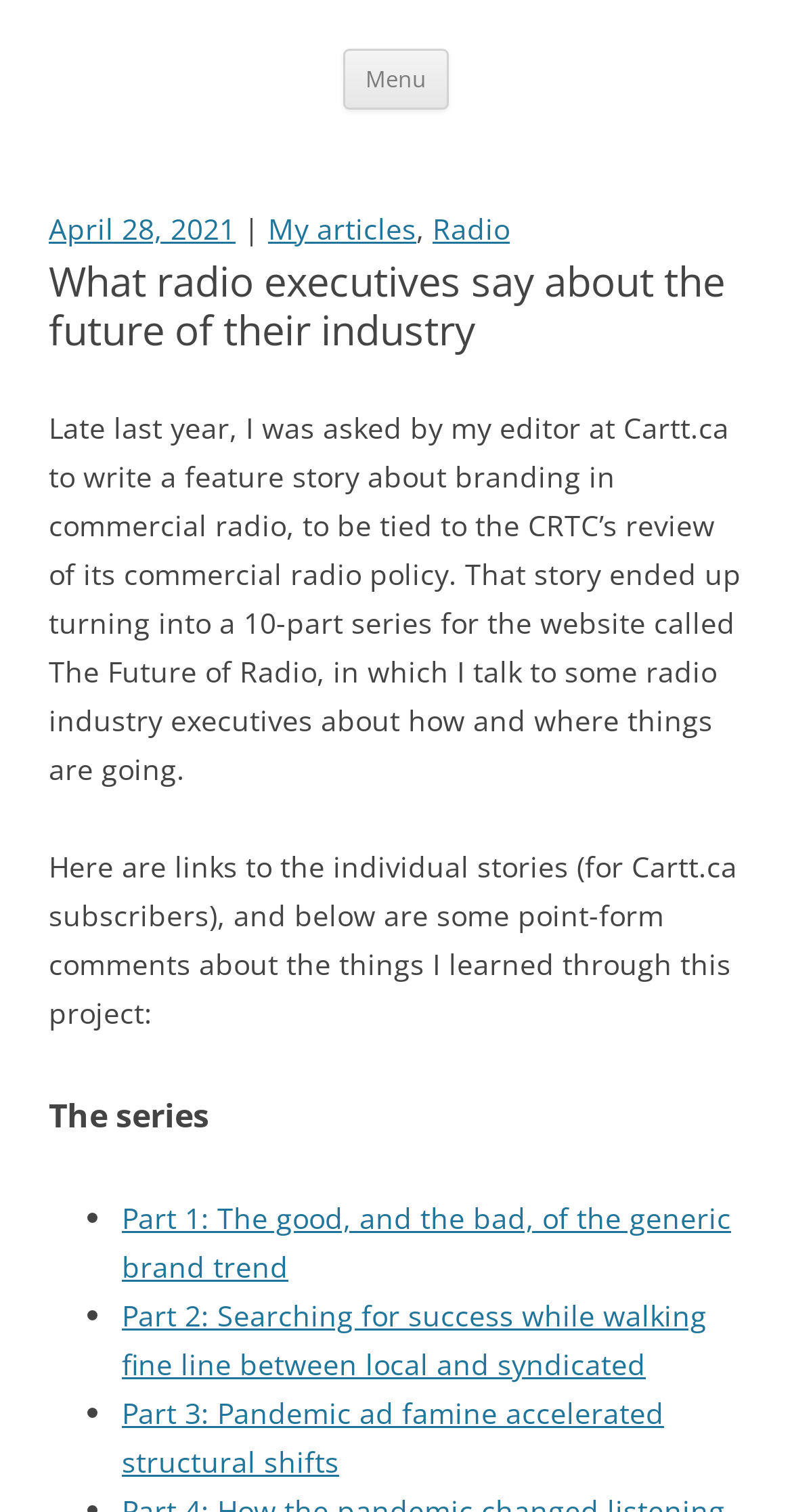Find and specify the bounding box coordinates that correspond to the clickable region for the instruction: "Click the 'Menu' button".

[0.433, 0.032, 0.567, 0.072]